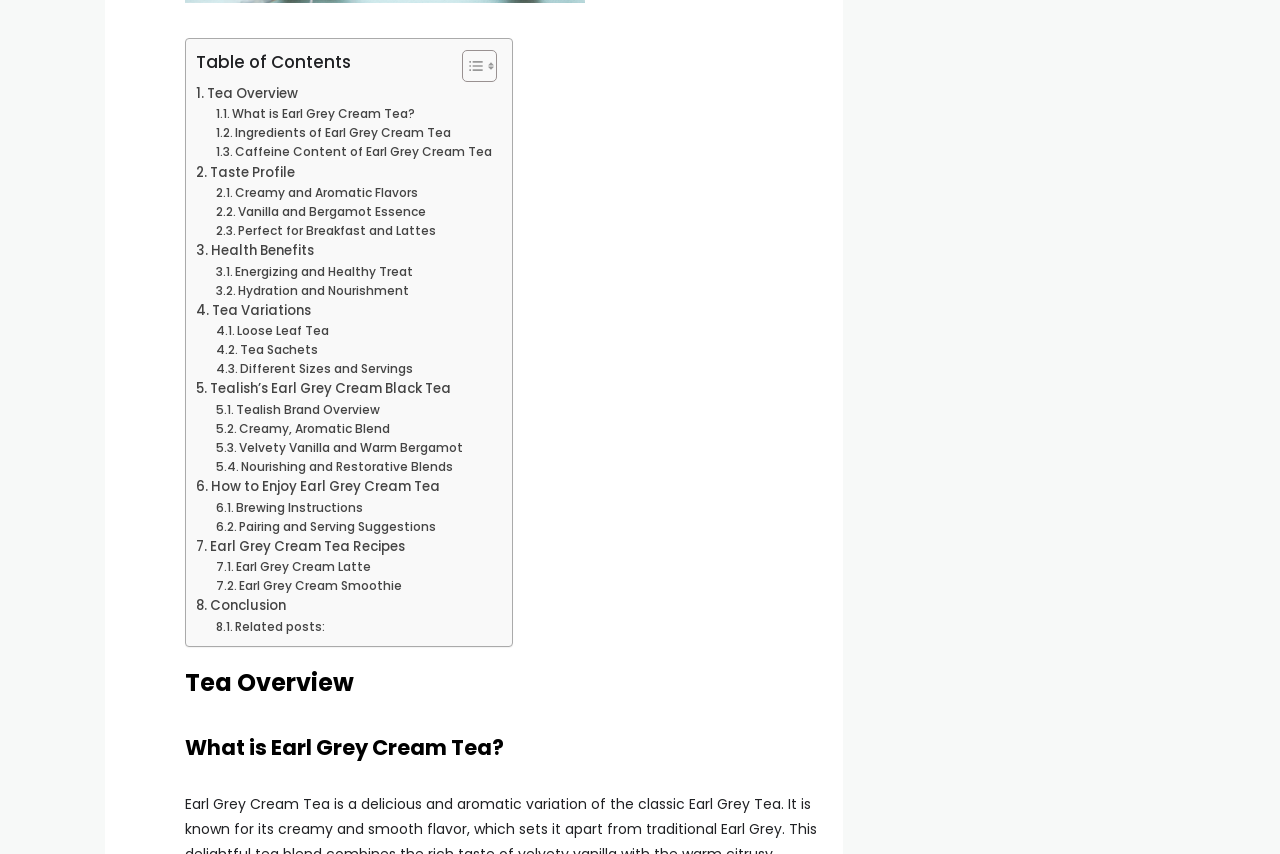Determine the bounding box of the UI component based on this description: "Creamy, Aromatic Blend". The bounding box coordinates should be four float values between 0 and 1, i.e., [left, top, right, bottom].

[0.169, 0.49, 0.305, 0.513]